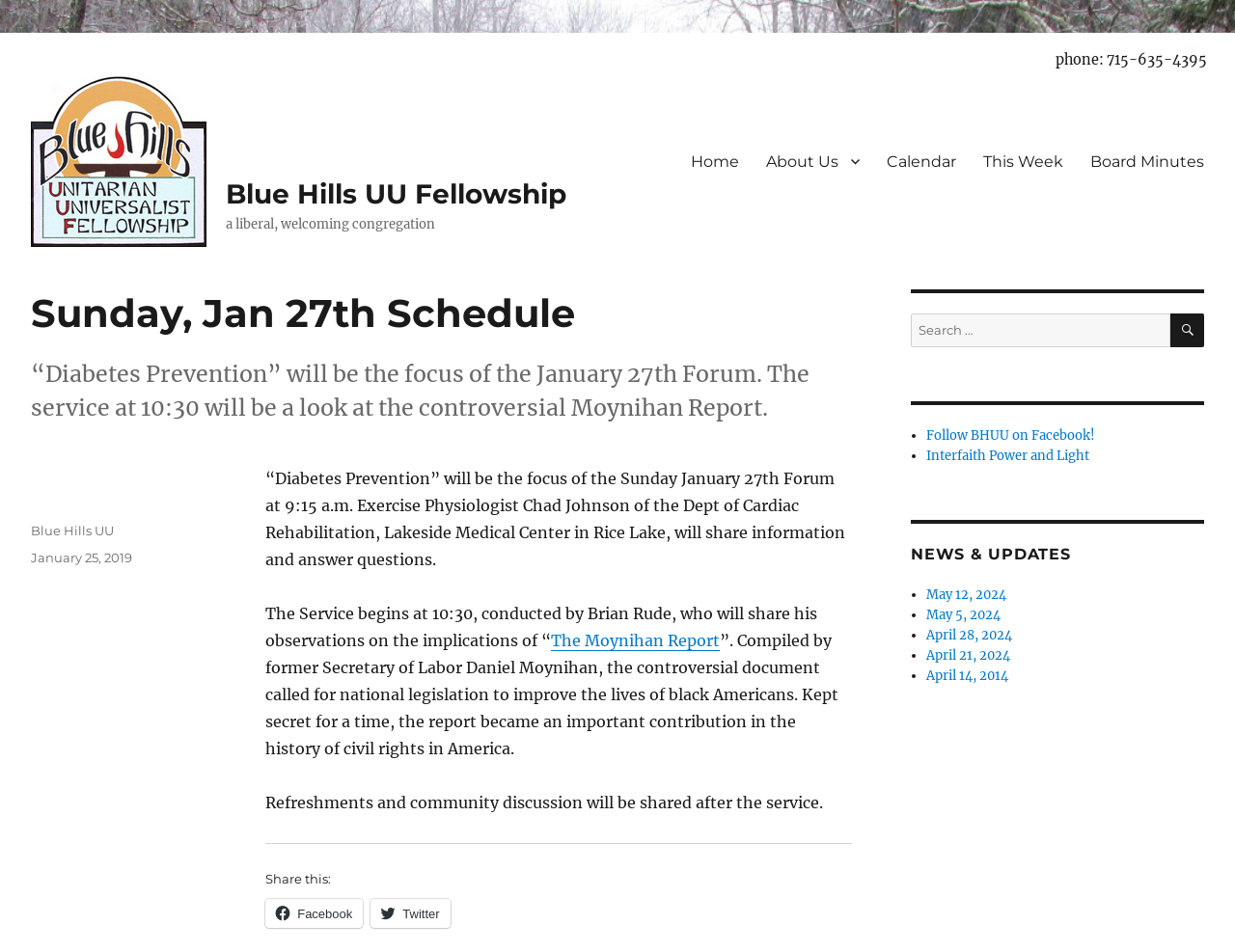Predict the bounding box of the UI element based on the description: "parent_node: Blue Hills UU Fellowship". The coordinates should be four float numbers between 0 and 1, formatted as [left, top, right, bottom].

[0.025, 0.079, 0.167, 0.259]